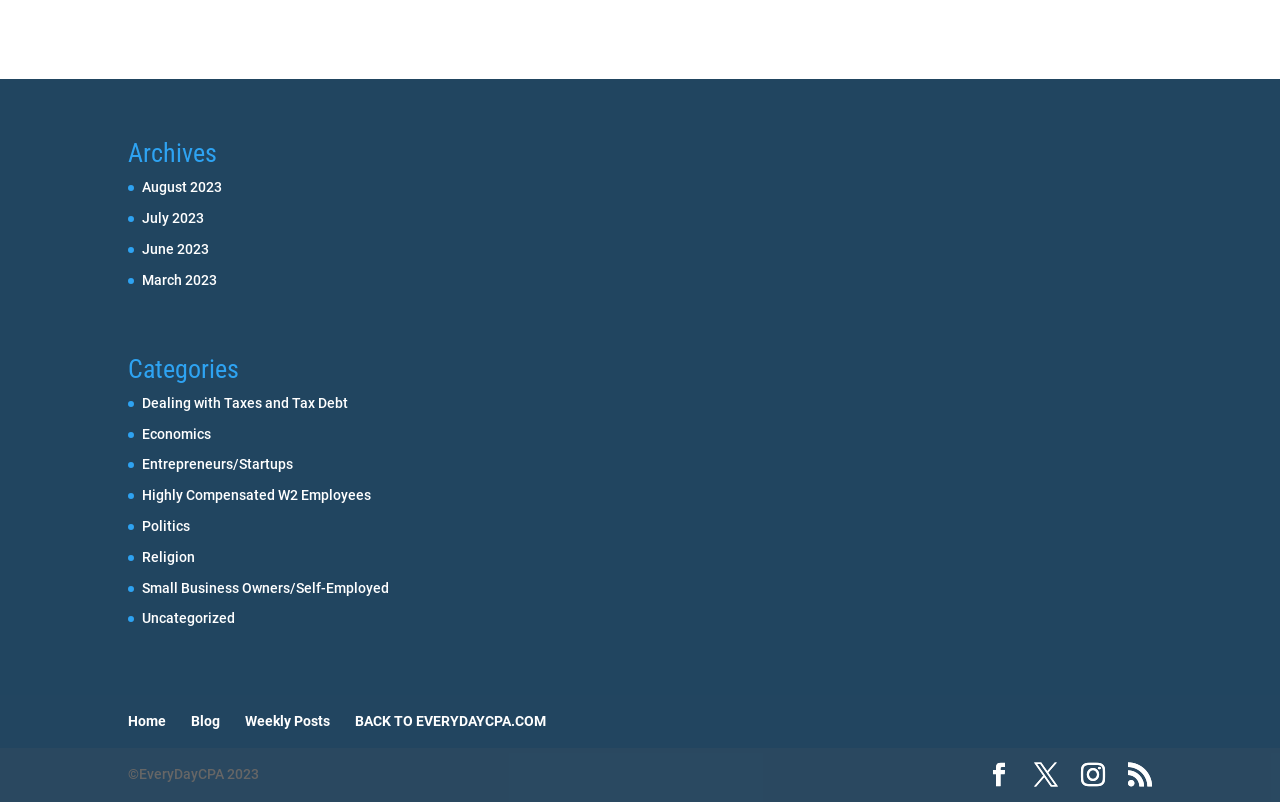What is the last category listed?
Look at the image and answer with only one word or phrase.

Uncategorized